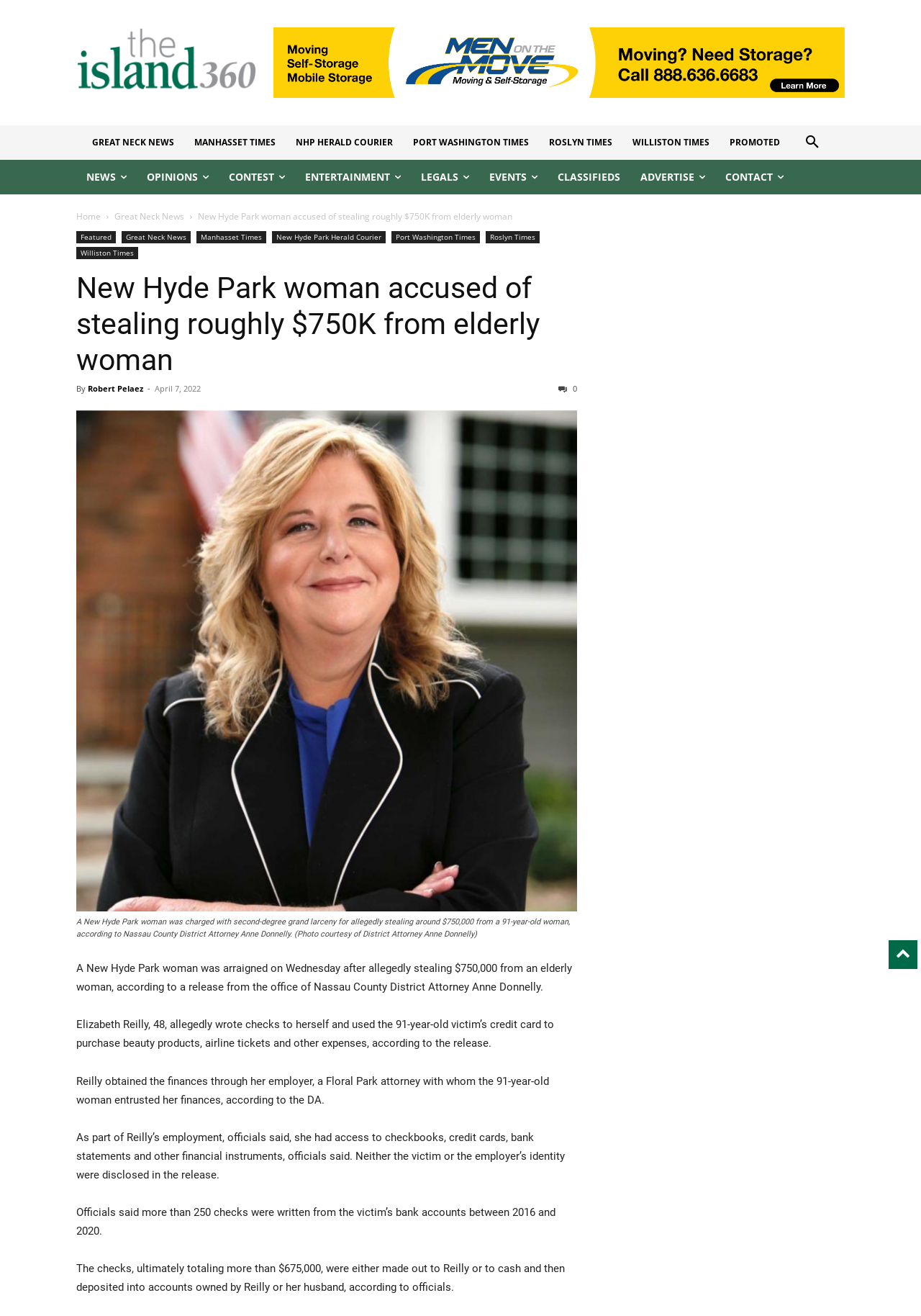Describe the webpage in detail, including text, images, and layout.

The webpage appears to be a news article from The Island 360, featuring a story about a New Hyde Park woman accused of stealing roughly $750,000 from an elderly woman. 

At the top of the page, there is a logo of The Island Now, followed by a banner ad and a search button. Below these elements, there are several links to different news sections, including GREAT NECK NEWS, MANHASSET TIMES, and others. 

The main article is divided into sections, with a heading that reads "New Hyde Park woman accused of stealing roughly $750K from elderly woman" at the top. Below the heading, there is a byline with the author's name, Robert Pelaez, and a timestamp indicating the article was published on April 7, 2022. 

The article features a large image related to the story, accompanied by a caption that provides more context about the alleged crime. The image is positioned above the main text of the article, which is divided into several paragraphs. 

The text describes the alleged crime, including the amount stolen and the methods used by the accused. It also mentions the investigation and the charges brought against the accused. 

Throughout the article, there are several links to related news sections and categories, such as Featured, Great Neck News, and others. At the bottom of the page, there is a complementary section with additional content or links.